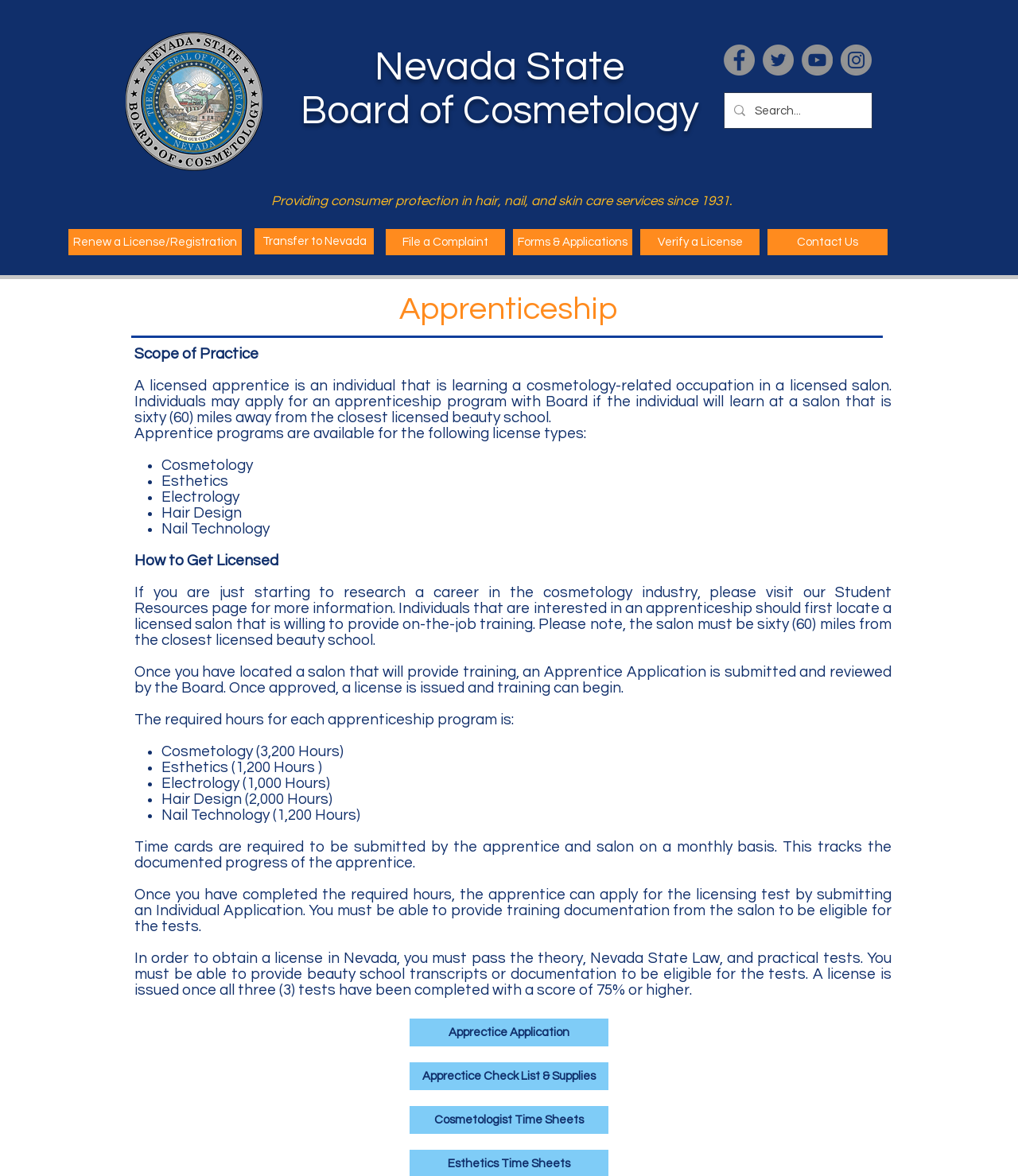What is the next step after completing the required hours?
Give a single word or phrase answer based on the content of the image.

Apply for the licensing test